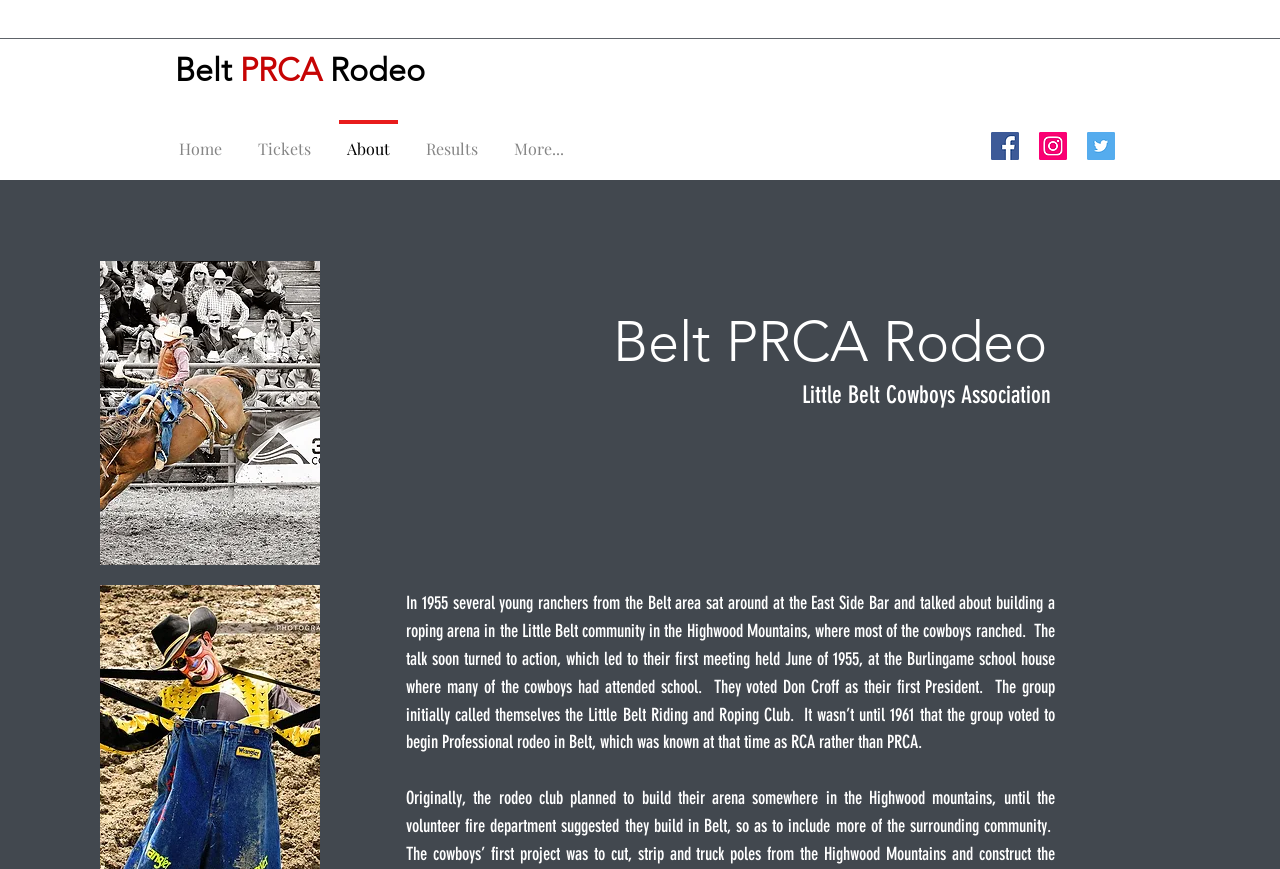Specify the bounding box coordinates for the region that must be clicked to perform the given instruction: "Click the Home link".

[0.126, 0.138, 0.188, 0.184]